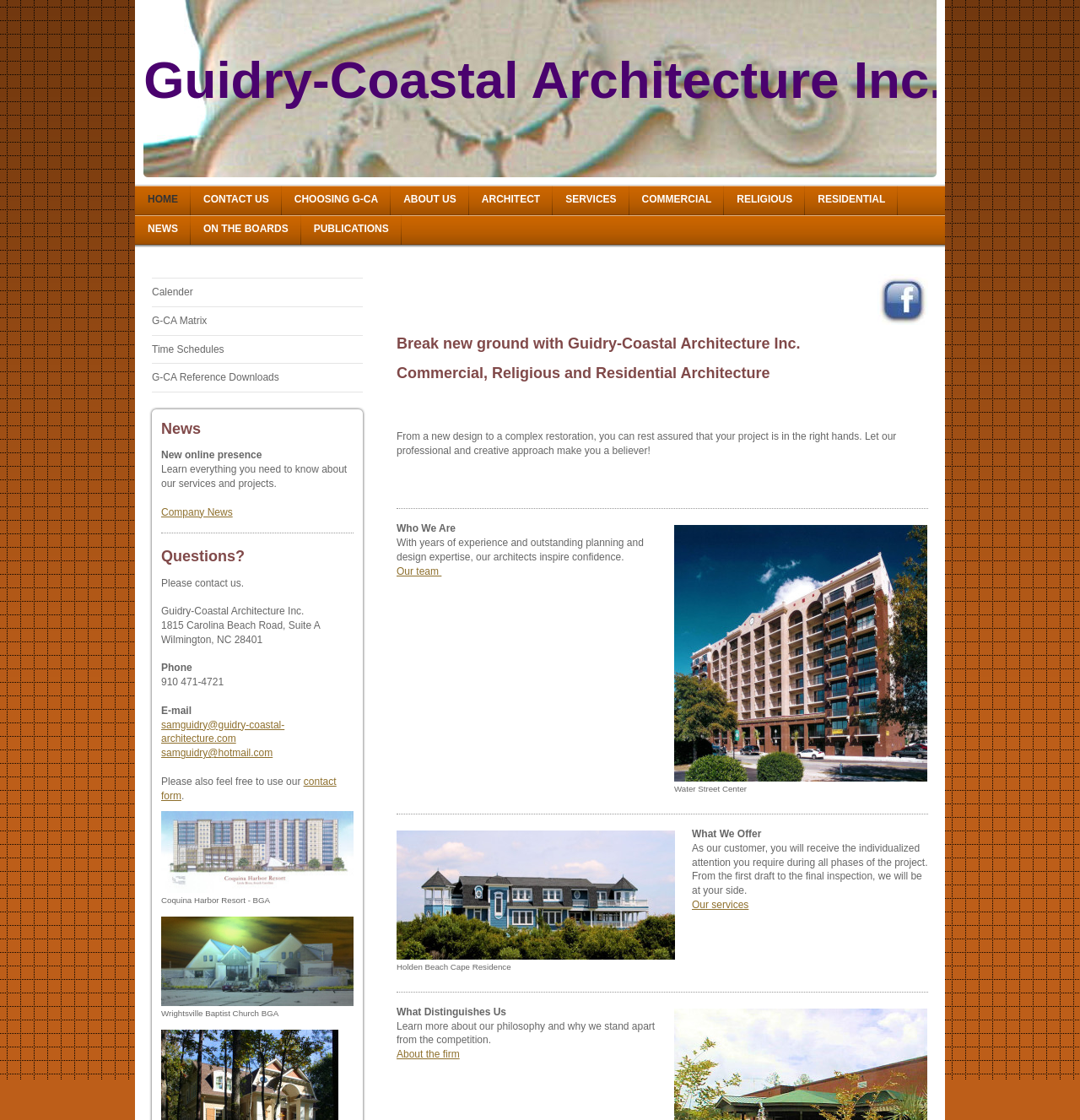Please determine the bounding box coordinates of the element's region to click in order to carry out the following instruction: "Read the Company News". The coordinates should be four float numbers between 0 and 1, i.e., [left, top, right, bottom].

[0.149, 0.452, 0.215, 0.462]